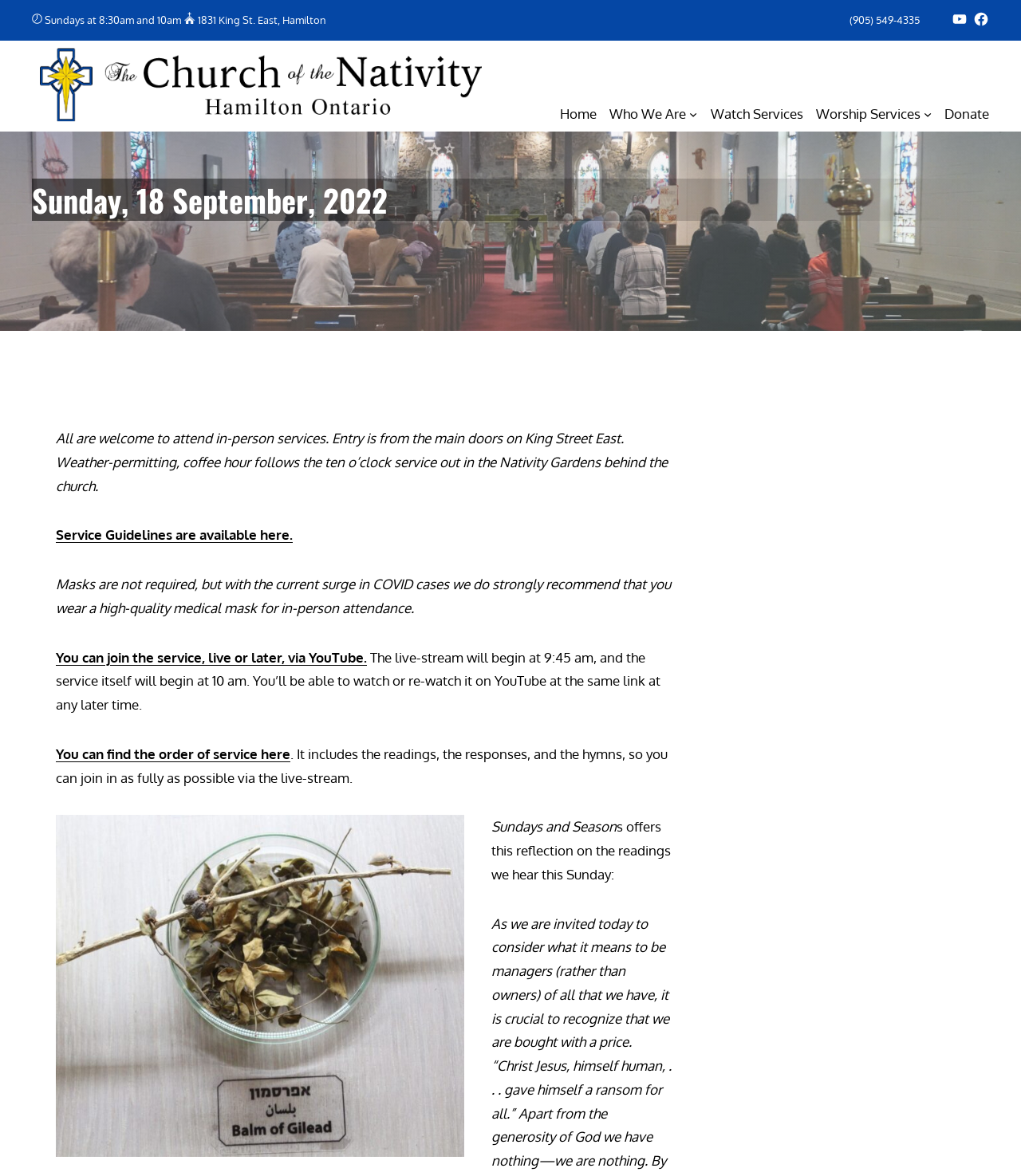Locate the bounding box coordinates of the element you need to click to accomplish the task described by this instruction: "Click the Facebook Icon link".

[0.953, 0.01, 0.969, 0.023]